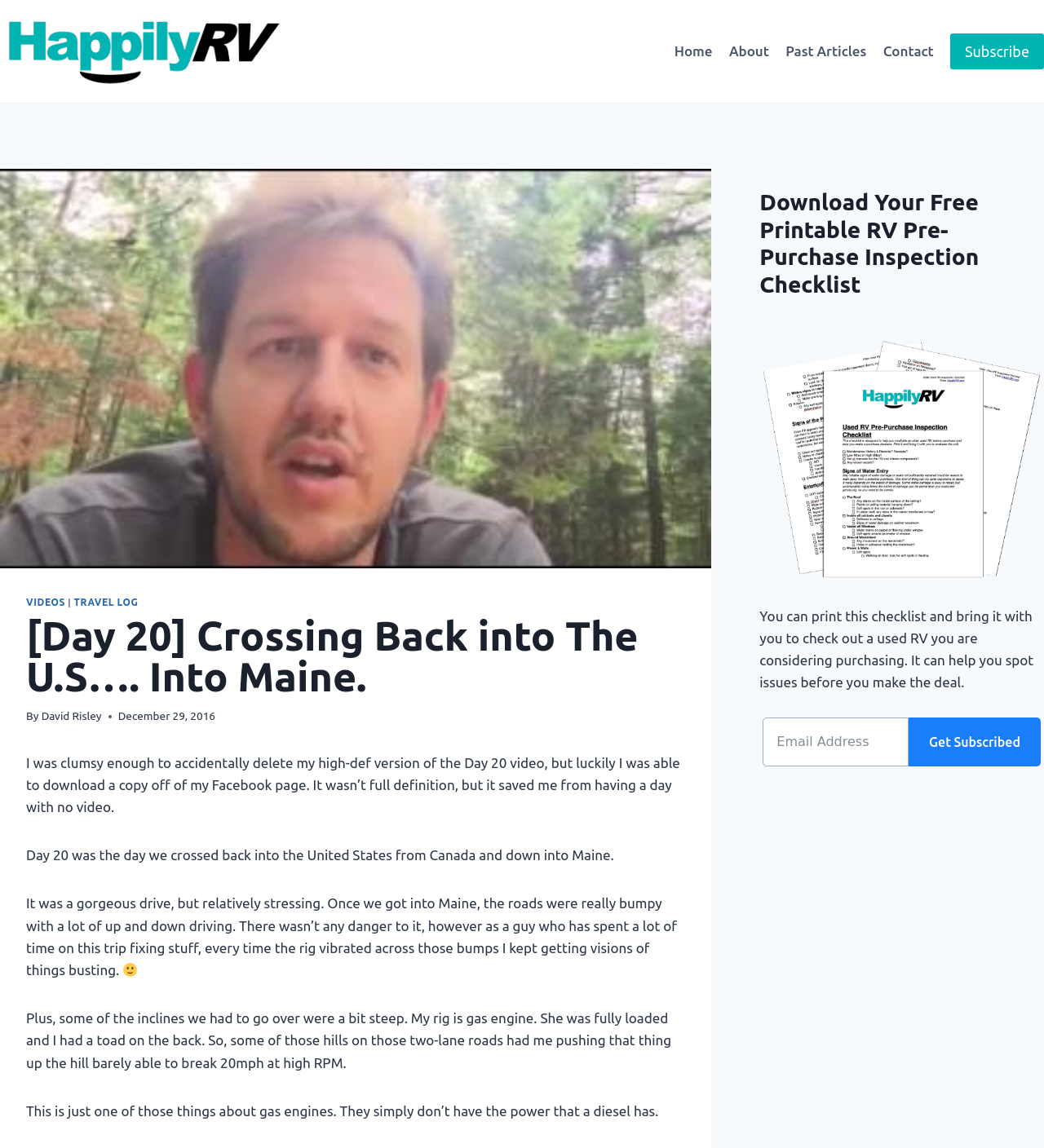Locate the bounding box coordinates of the element's region that should be clicked to carry out the following instruction: "Subscribe to the newsletter". The coordinates need to be four float numbers between 0 and 1, i.e., [left, top, right, bottom].

[0.91, 0.029, 1.0, 0.06]